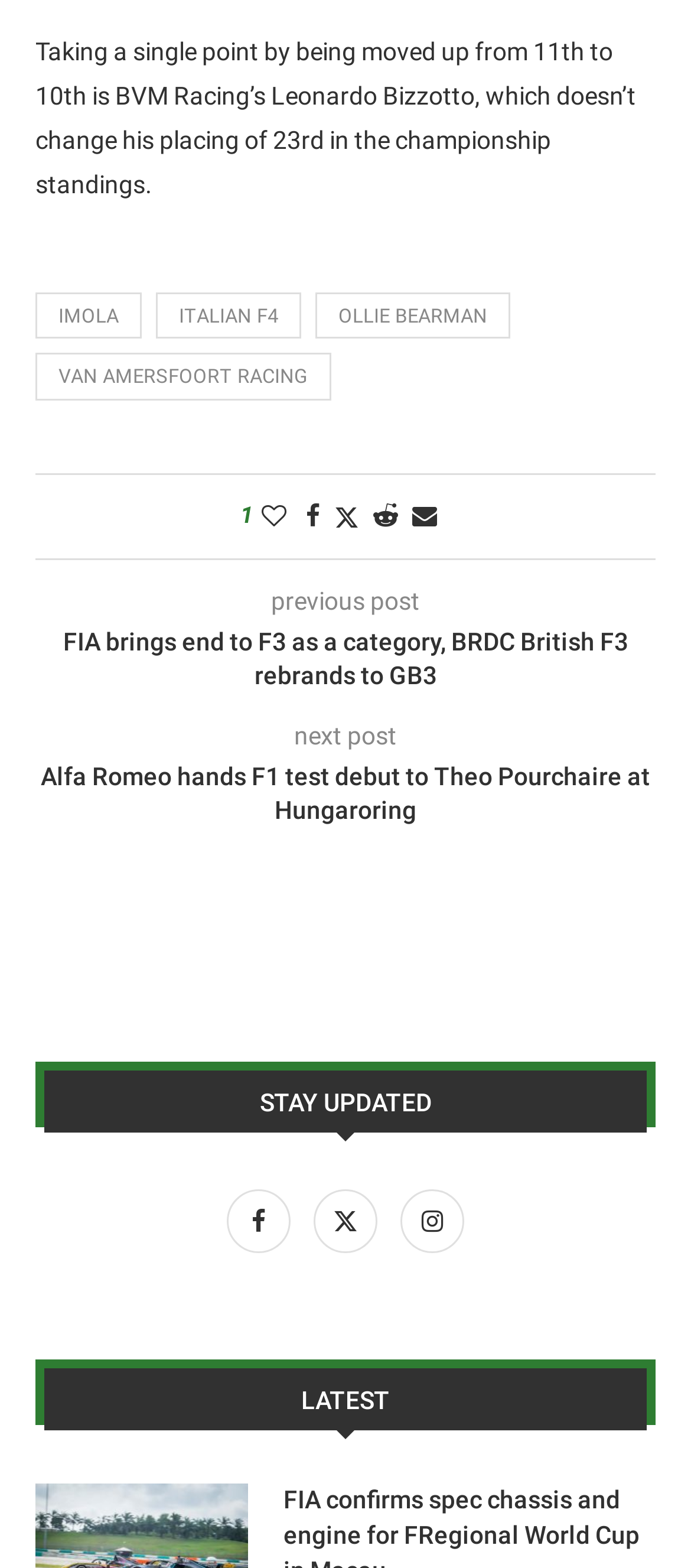Please identify the coordinates of the bounding box for the clickable region that will accomplish this instruction: "Read about IMOLA".

[0.051, 0.187, 0.205, 0.216]